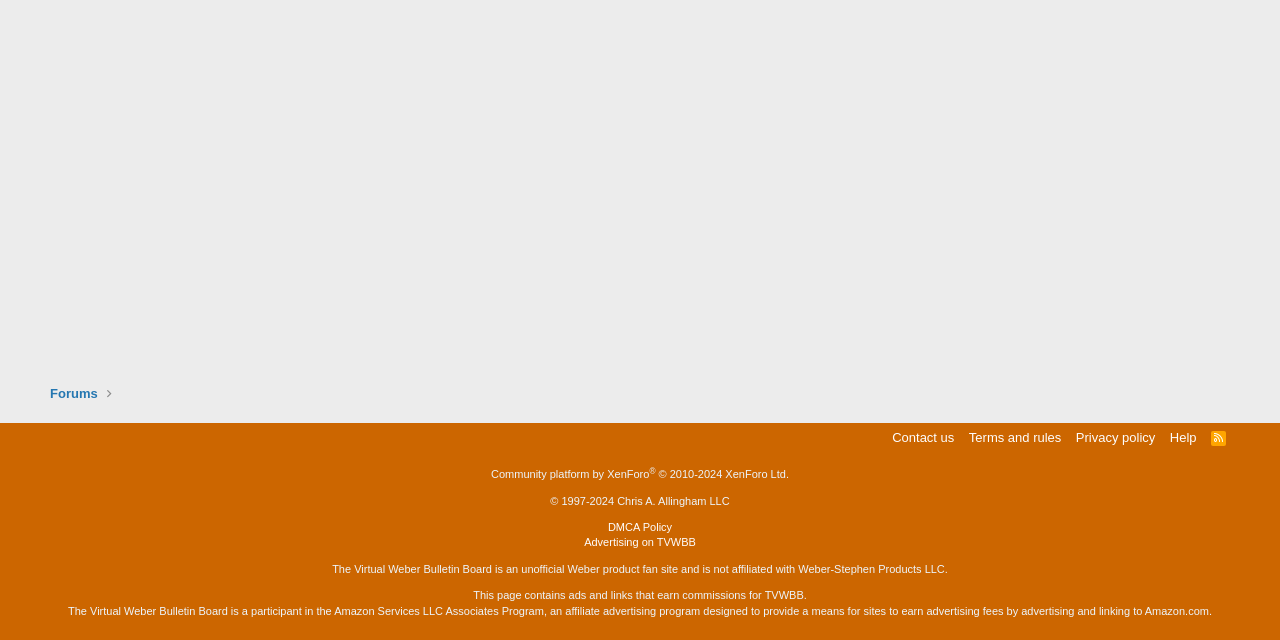Based on the element description, predict the bounding box coordinates (top-left x, top-left y, bottom-right x, bottom-right y) for the UI element in the screenshot: Privacy policy

[0.837, 0.669, 0.906, 0.699]